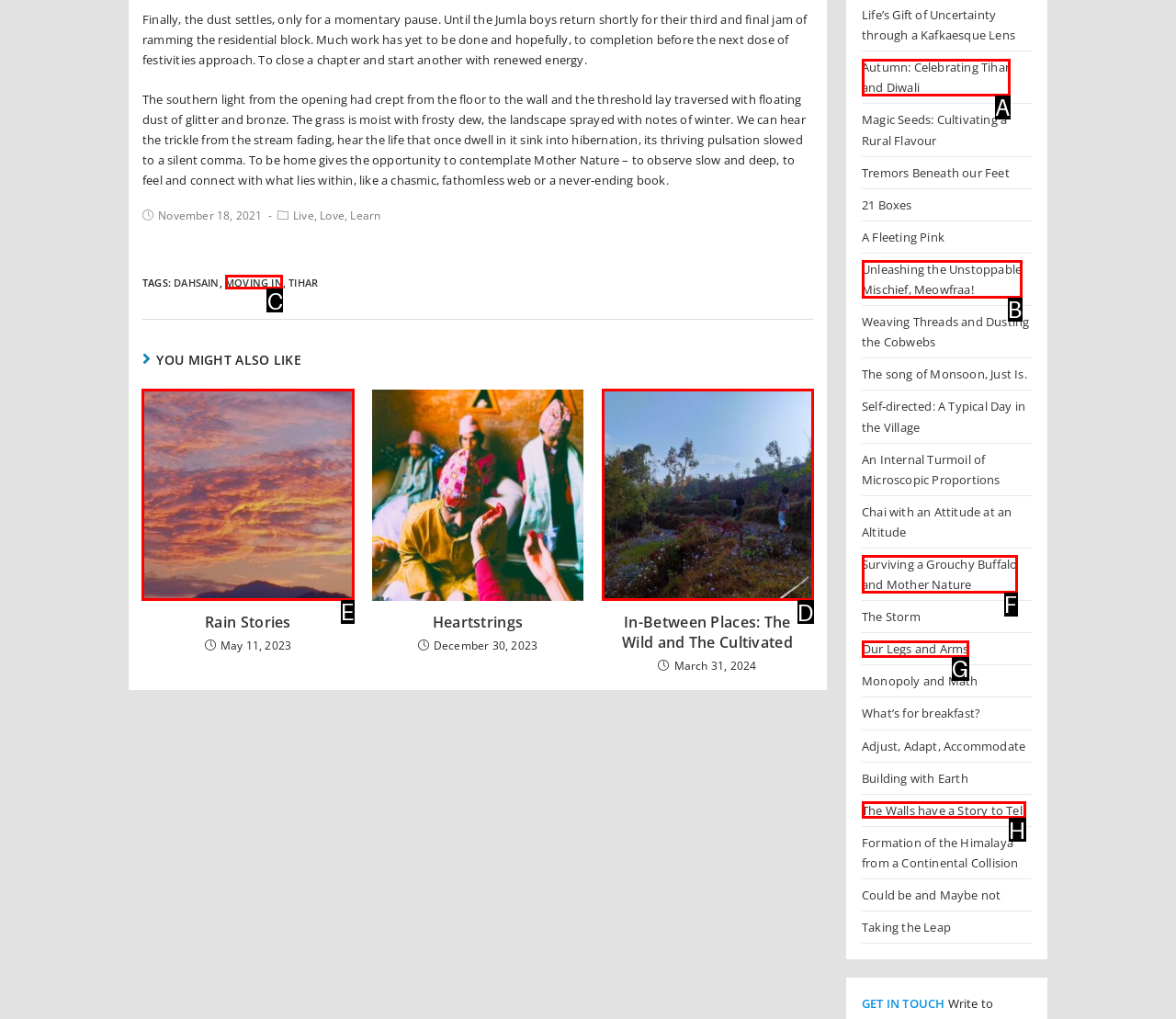Identify the HTML element to click to execute this task: Read the article 'Rain Stories' Respond with the letter corresponding to the proper option.

E